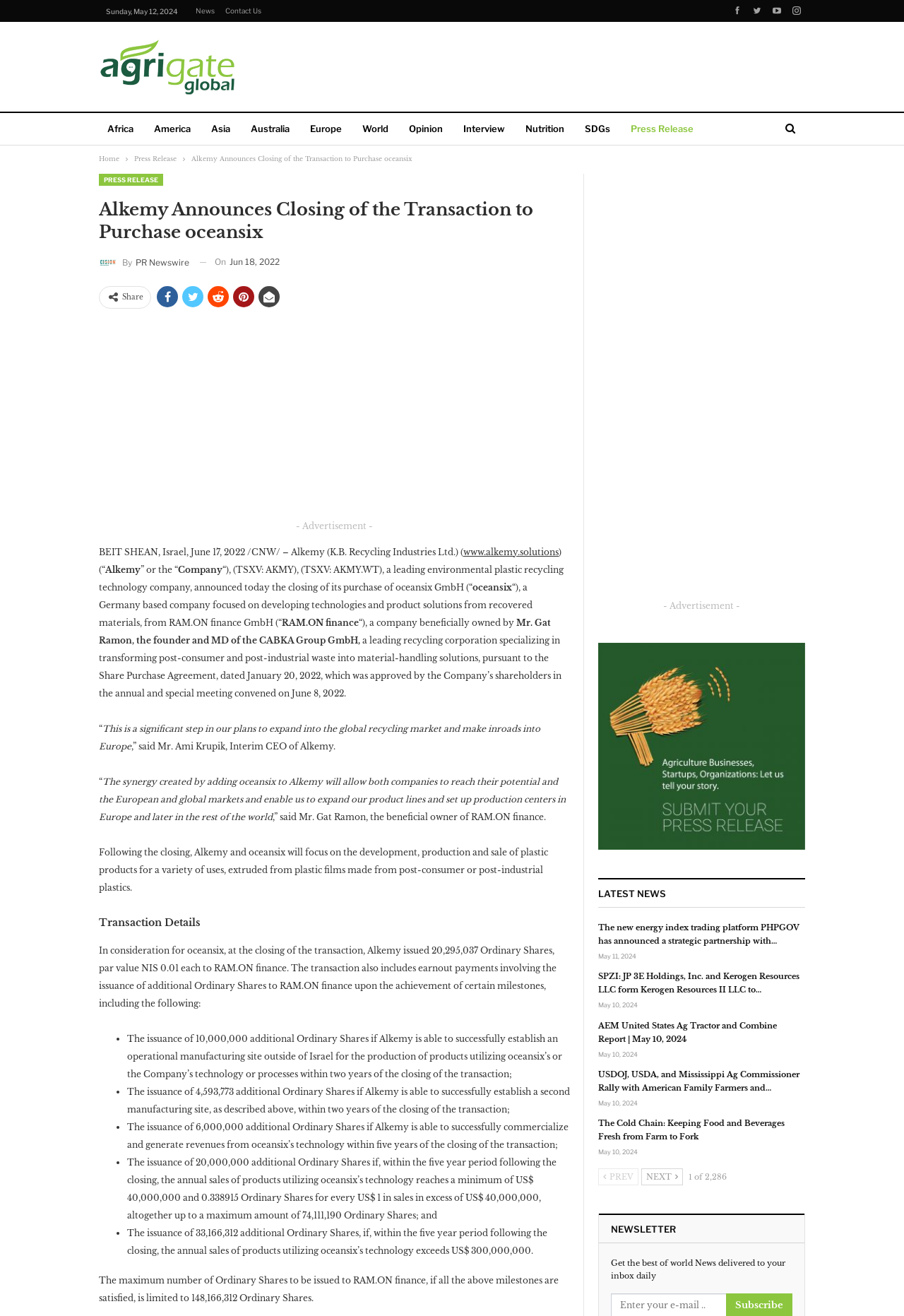Locate the bounding box coordinates of the item that should be clicked to fulfill the instruction: "Read the 'Alkemy Announces Closing of the Transaction to Purchase oceansix' heading".

[0.109, 0.151, 0.631, 0.185]